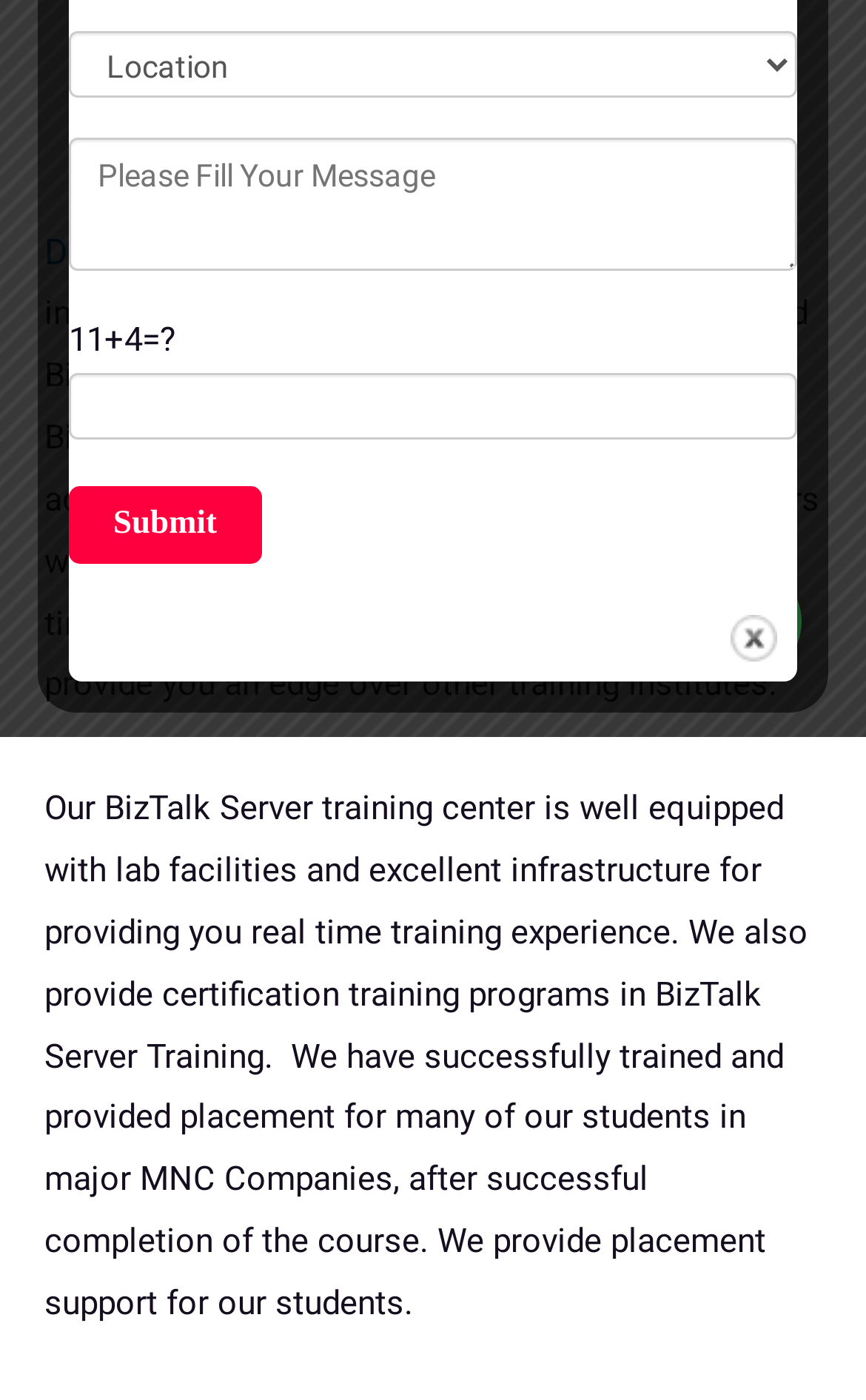Find the bounding box of the UI element described as: "Measure SEO Performance". The bounding box coordinates should be given as four float values between 0 and 1, i.e., [left, top, right, bottom].

None